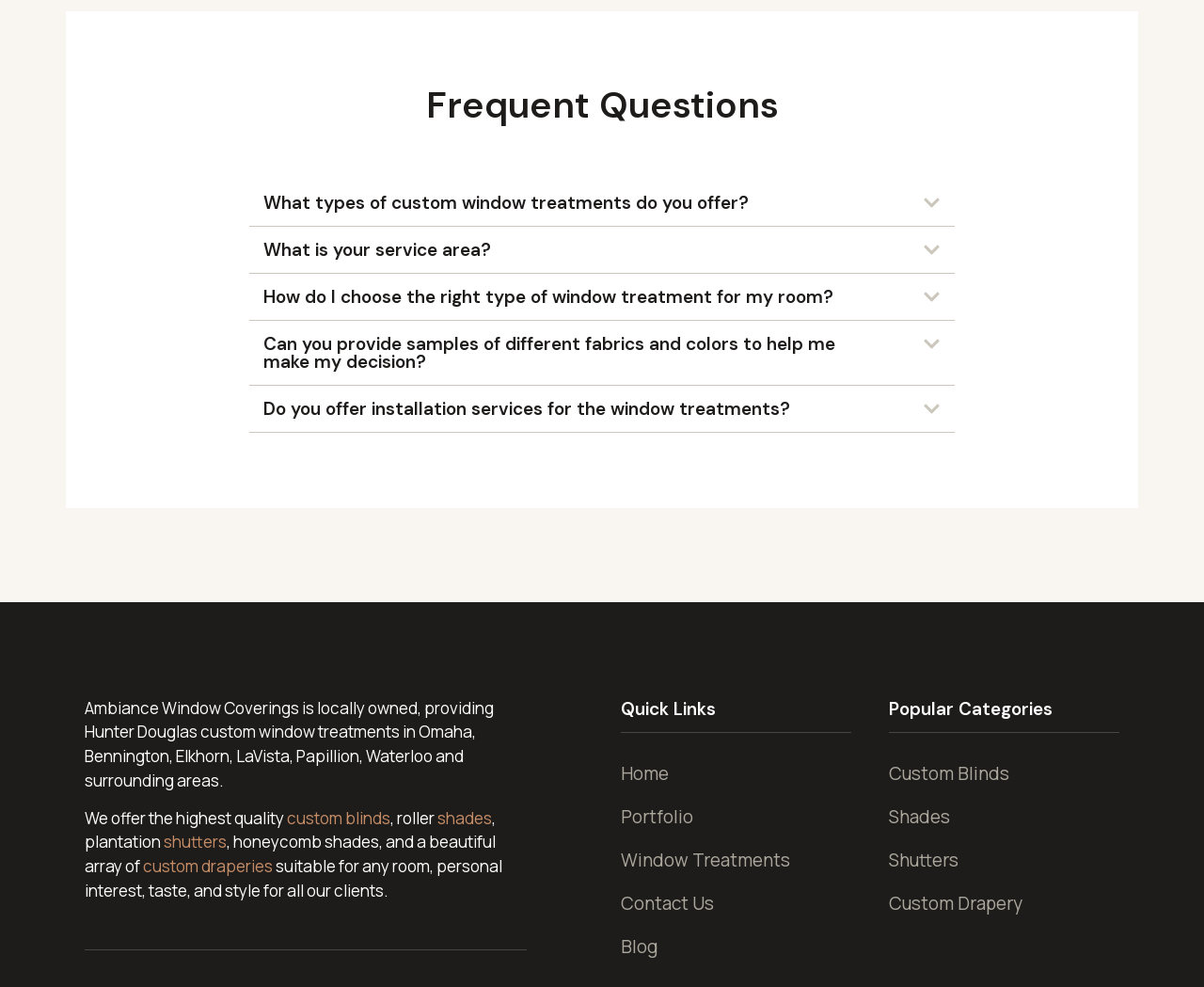Please locate the bounding box coordinates of the element's region that needs to be clicked to follow the instruction: "Read about 'Ambiance Window Coverings'". The bounding box coordinates should be provided as four float numbers between 0 and 1, i.e., [left, top, right, bottom].

[0.07, 0.706, 0.41, 0.801]